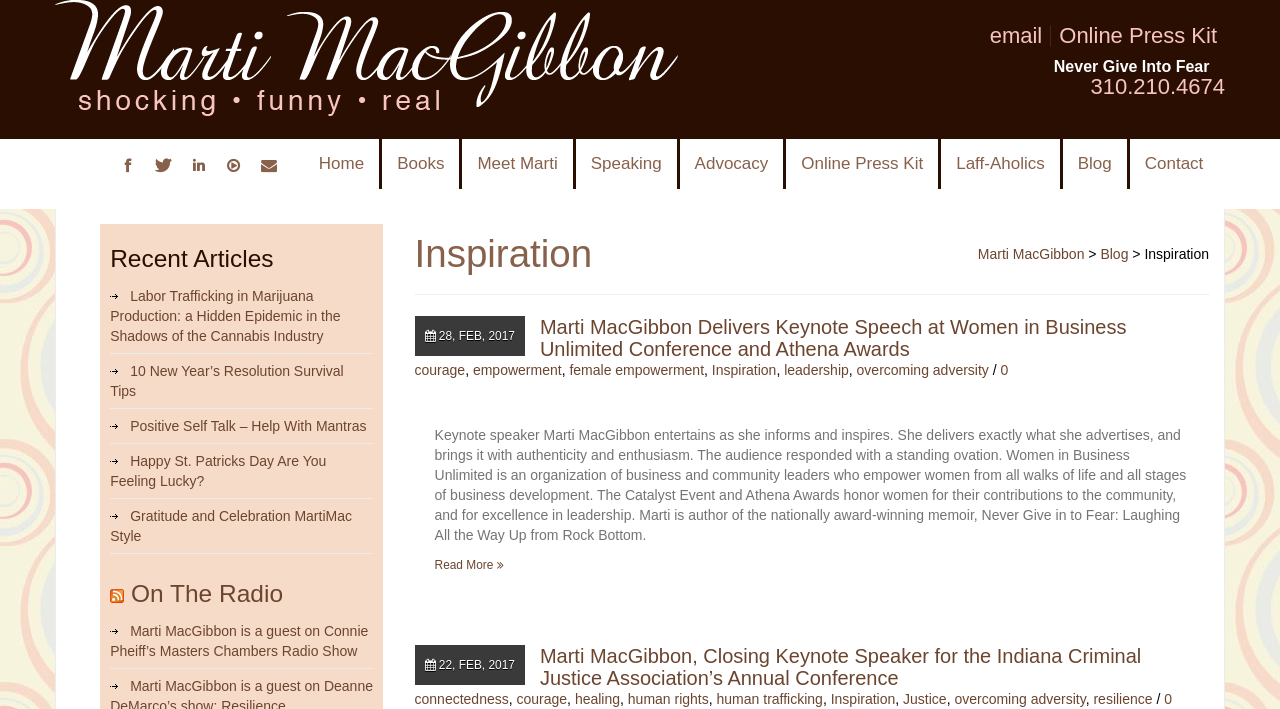Identify the bounding box coordinates necessary to click and complete the given instruction: "View the 'Online Press Kit'".

[0.614, 0.196, 0.735, 0.267]